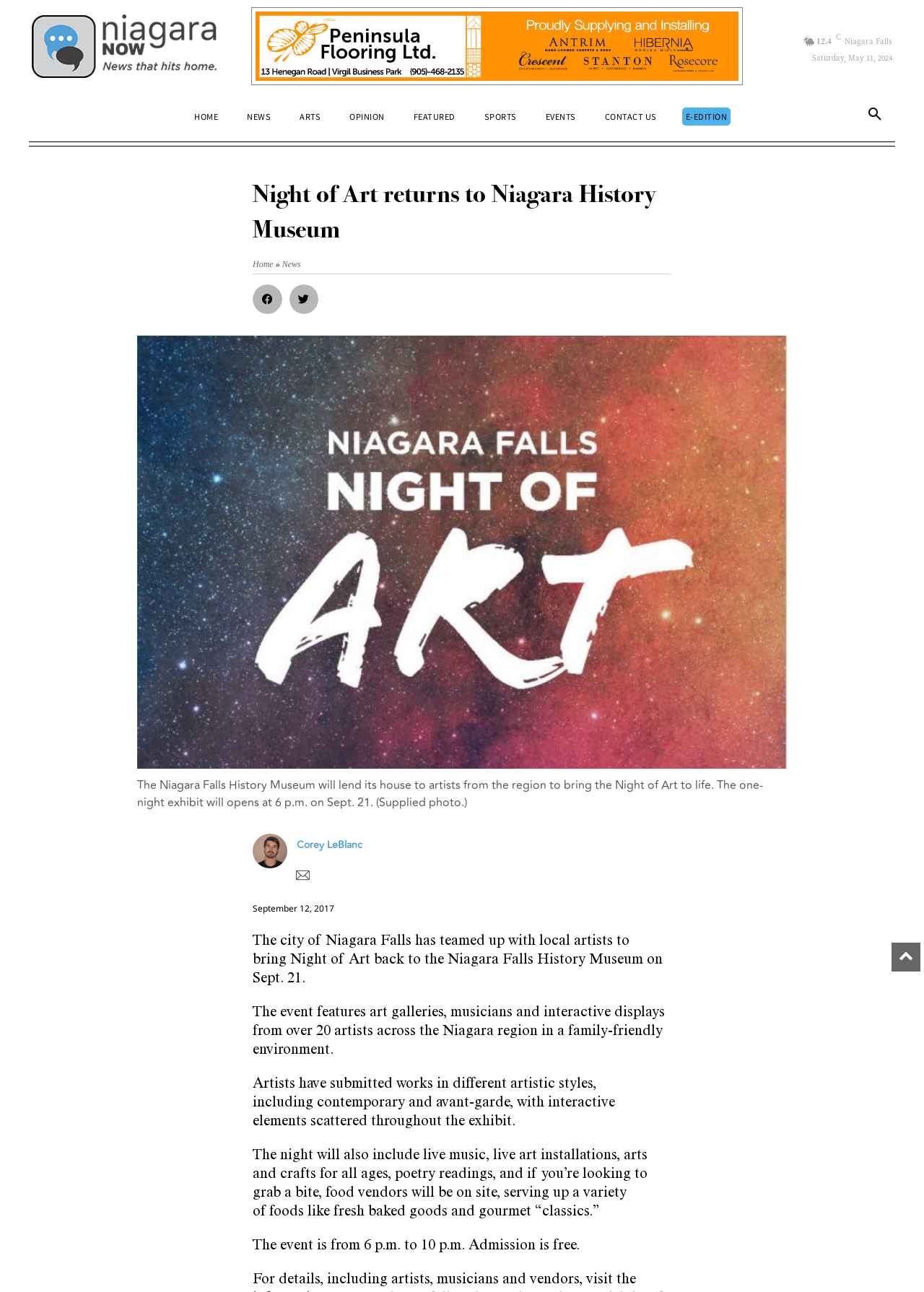Predict the bounding box coordinates of the area that should be clicked to accomplish the following instruction: "Search for something". The bounding box coordinates should consist of four float numbers between 0 and 1, i.e., [left, top, right, bottom].

[0.928, 0.077, 0.966, 0.104]